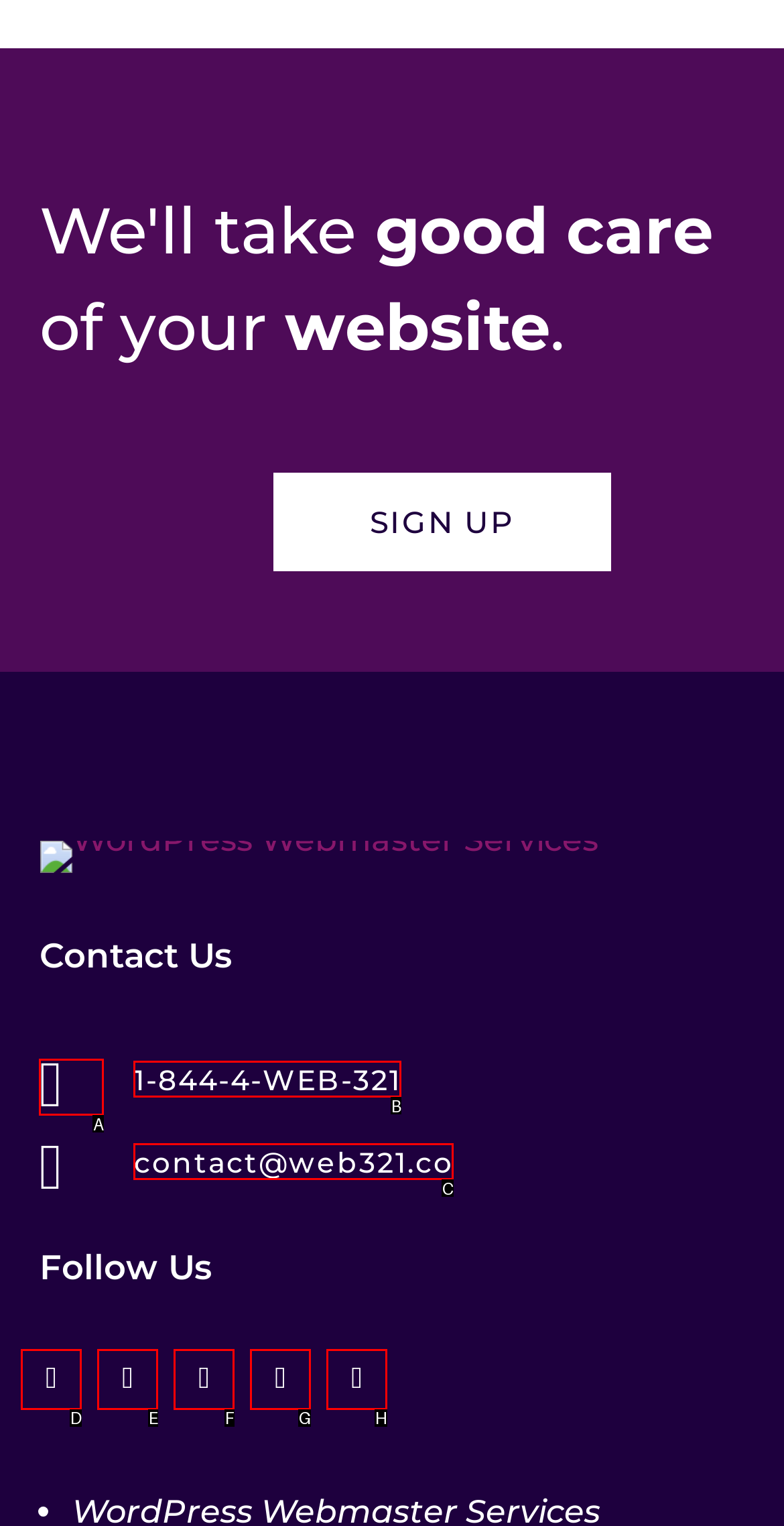Using the given description: contact@web321.co, identify the HTML element that corresponds best. Answer with the letter of the correct option from the available choices.

C